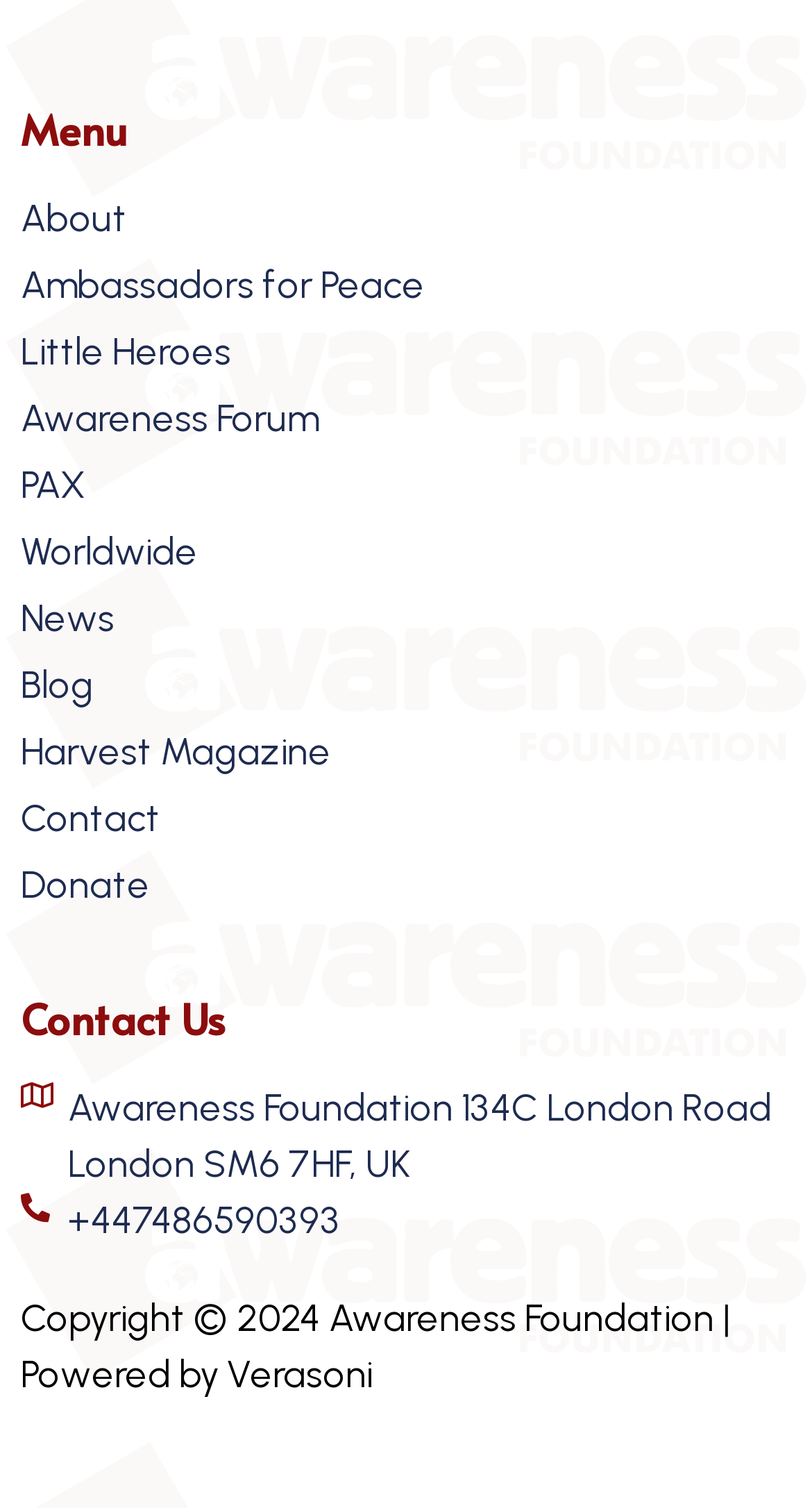What is the last item in the main menu?
Please provide a comprehensive answer based on the contents of the image.

I looked at the link elements that are direct children of the root element, which are located at the top of the webpage and form the main menu, and found that the last item is the 'Donate' link.